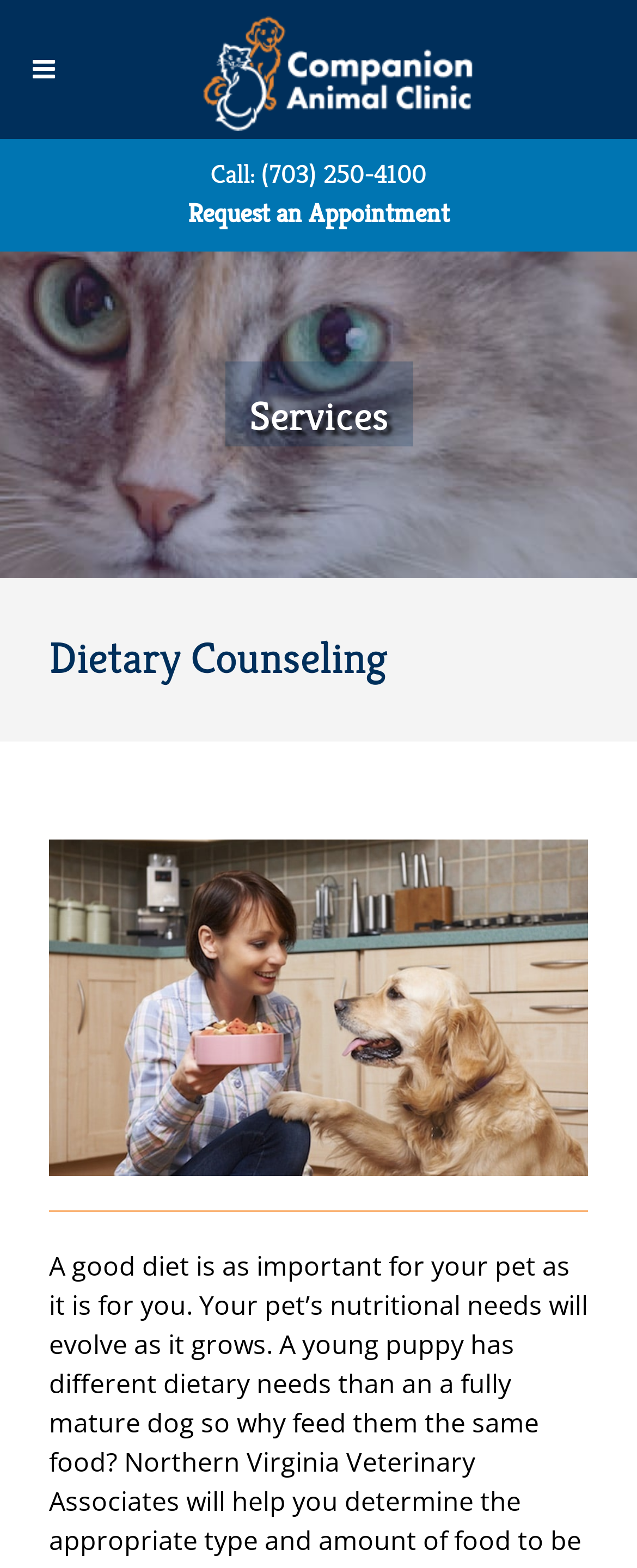What type of image is displayed on the page?
Based on the image content, provide your answer in one word or a short phrase.

A dog receiving food